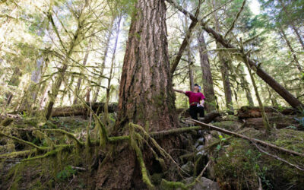Give a detailed account of the visual content in the image.

In a lush, verdant old-growth forest, a person dressed in a pink shirt stands near a massive, towering tree adorned with thick, green moss. Sunlight filters through the canopy, casting a soft glow over the landscape and highlighting the intricate textures of the tree bark and surrounding undergrowth. The scene illustrates the beauty and majesty of nature, capturing a moment of connection between the individual and the ancient forest. This image is associated with an article titled "LANDMARK DEAL EXPECTED TO PROTECT TAHSIS WATERSHED FROM LOGGING," emphasizing the importance of environmental conservation and protection of natural habitats.